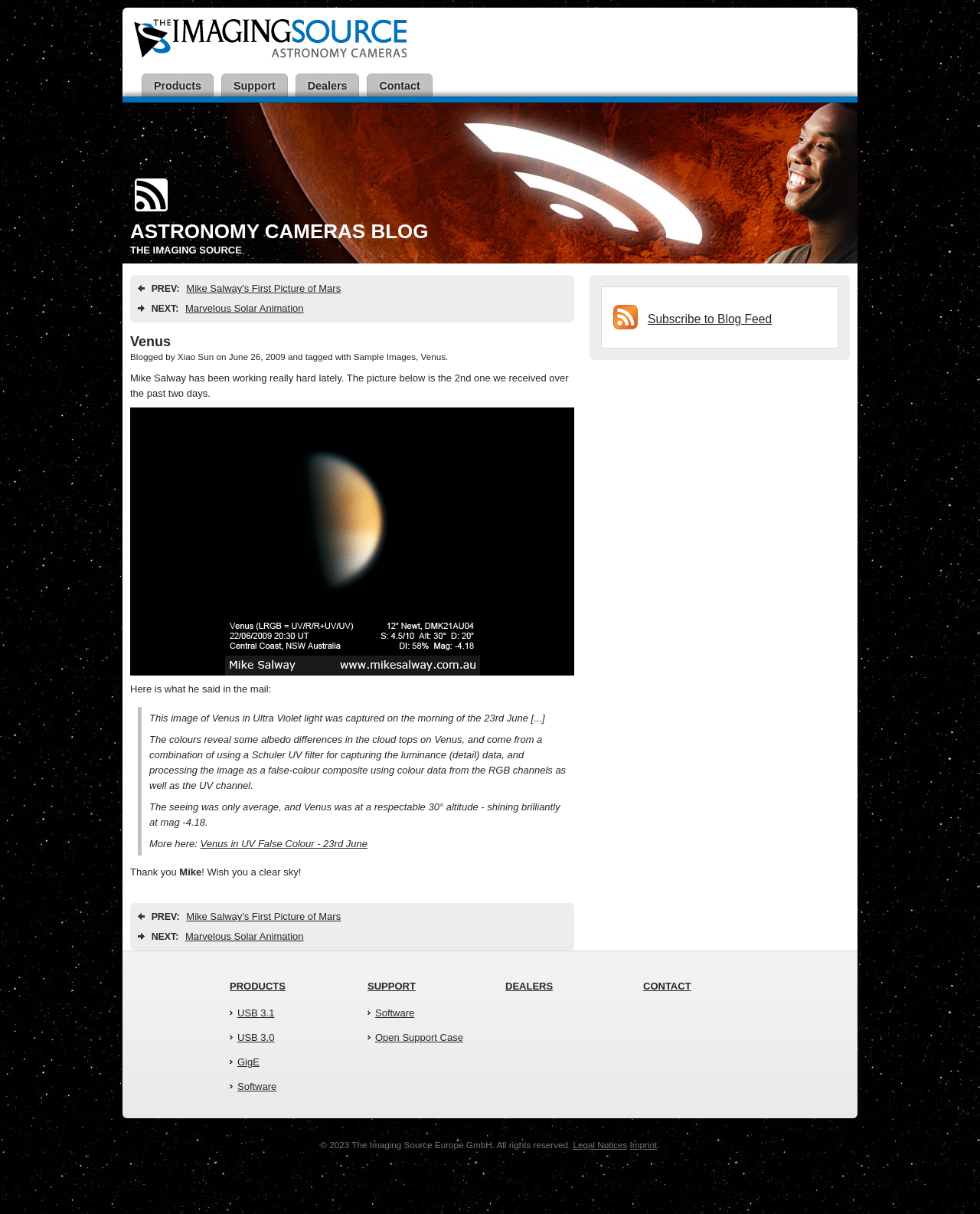Identify the bounding box coordinates of the section to be clicked to complete the task described by the following instruction: "Contact the Imaging Source". The coordinates should be four float numbers between 0 and 1, formatted as [left, top, right, bottom].

[0.656, 0.808, 0.705, 0.817]